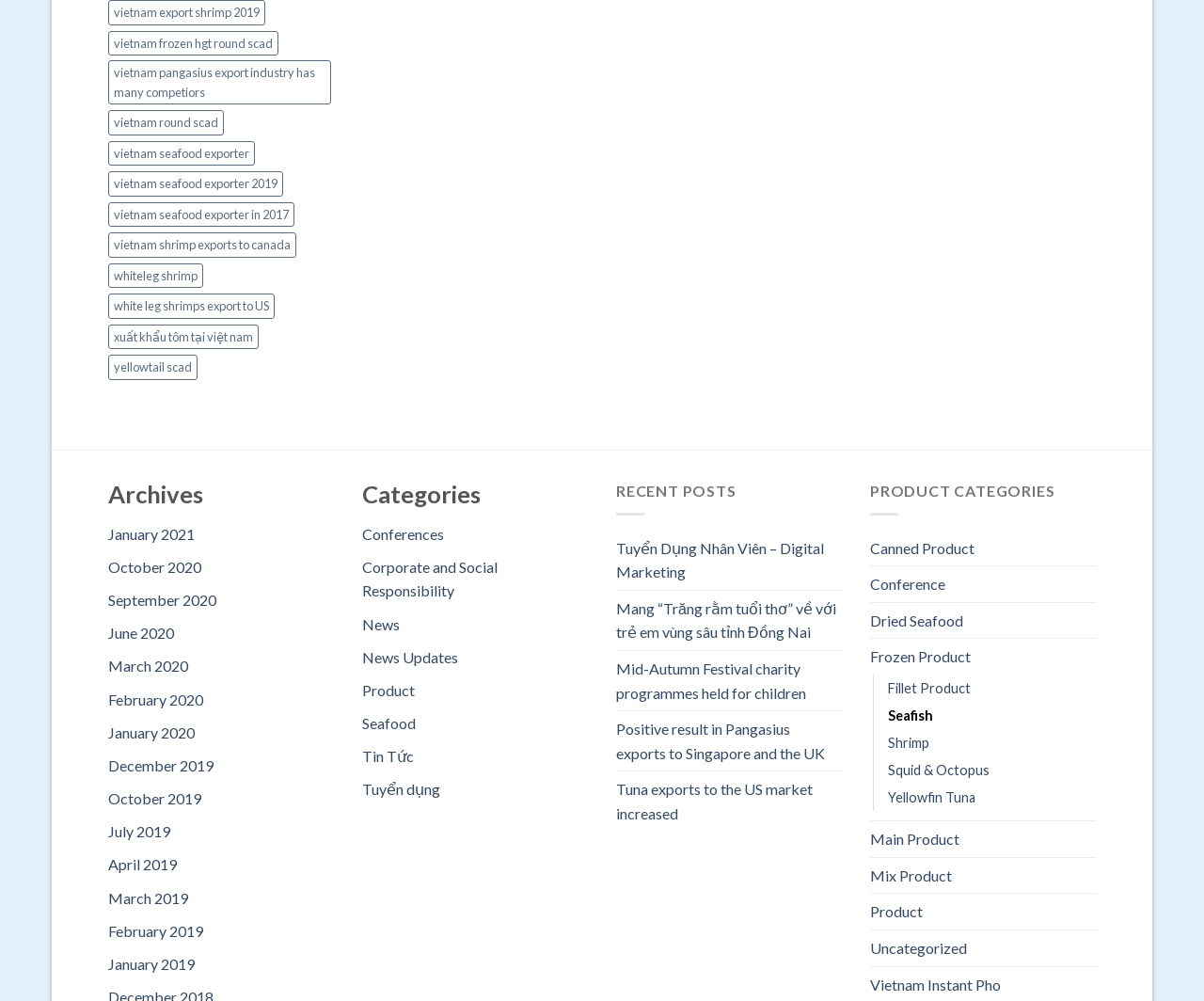Can you give a detailed response to the following question using the information from the image? What is the earliest month listed in the archives?

I looked at the links under the 'Archives' heading and found that the earliest month listed is January 2019.